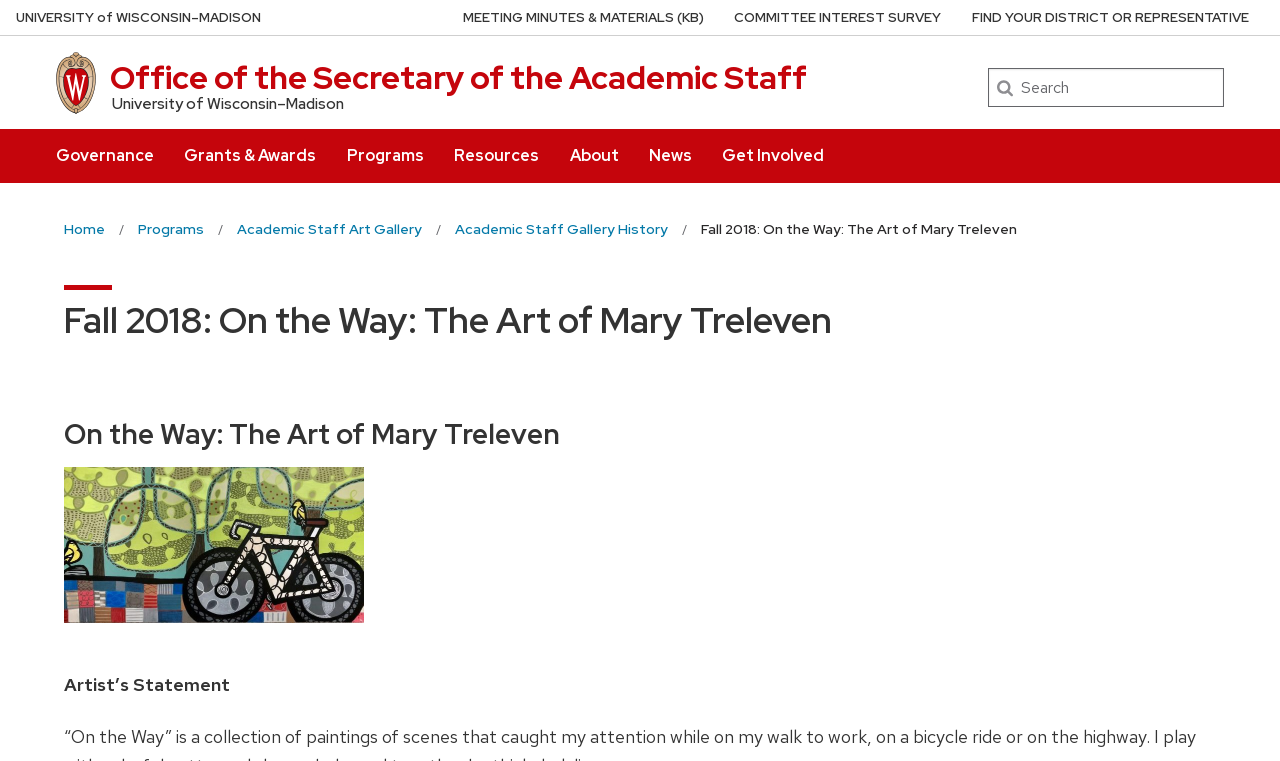Pinpoint the bounding box coordinates of the element you need to click to execute the following instruction: "Go to University of Wisconsin Madison home page". The bounding box should be represented by four float numbers between 0 and 1, in the format [left, top, right, bottom].

[0.012, 0.0, 0.204, 0.046]